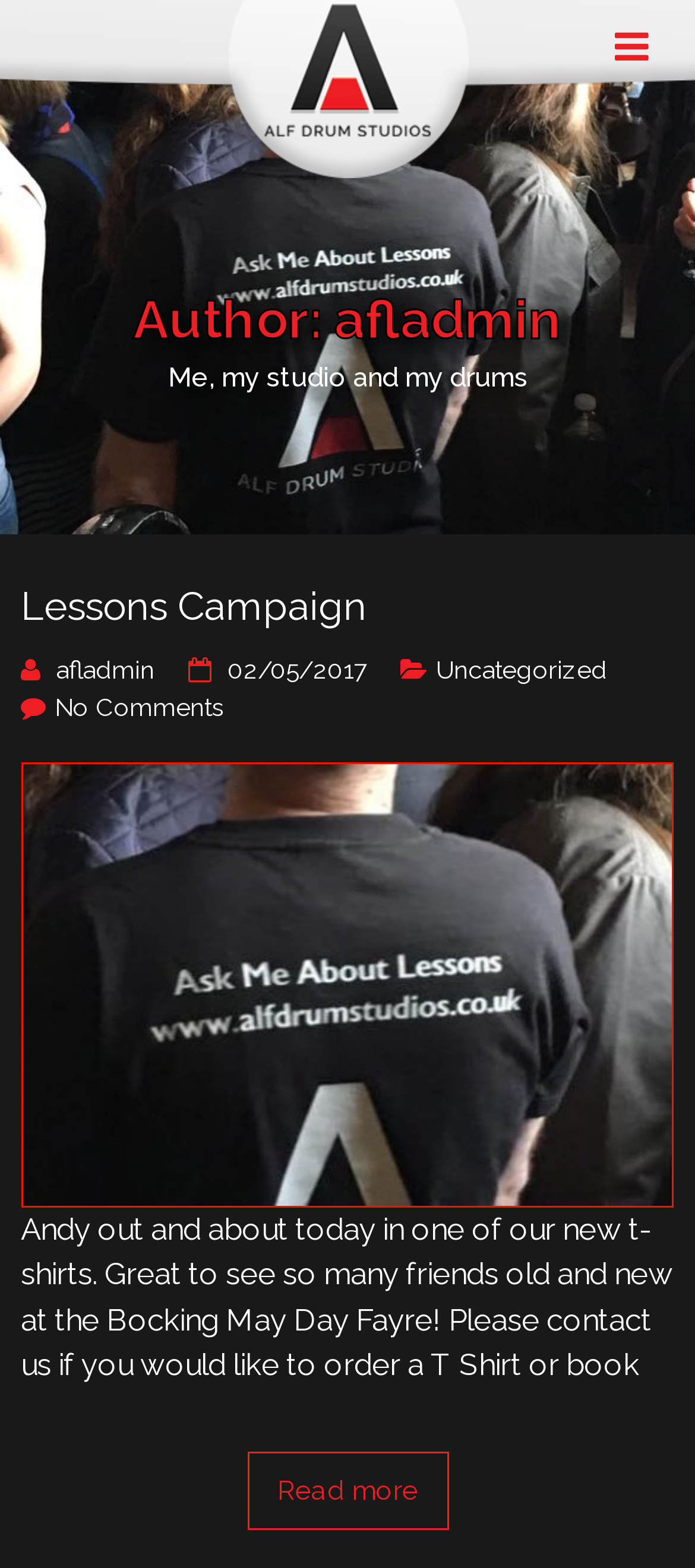Pinpoint the bounding box coordinates of the clickable element needed to complete the instruction: "go to ALF Drum homepage". The coordinates should be provided as four float numbers between 0 and 1: [left, top, right, bottom].

[0.377, 0.002, 0.623, 0.023]